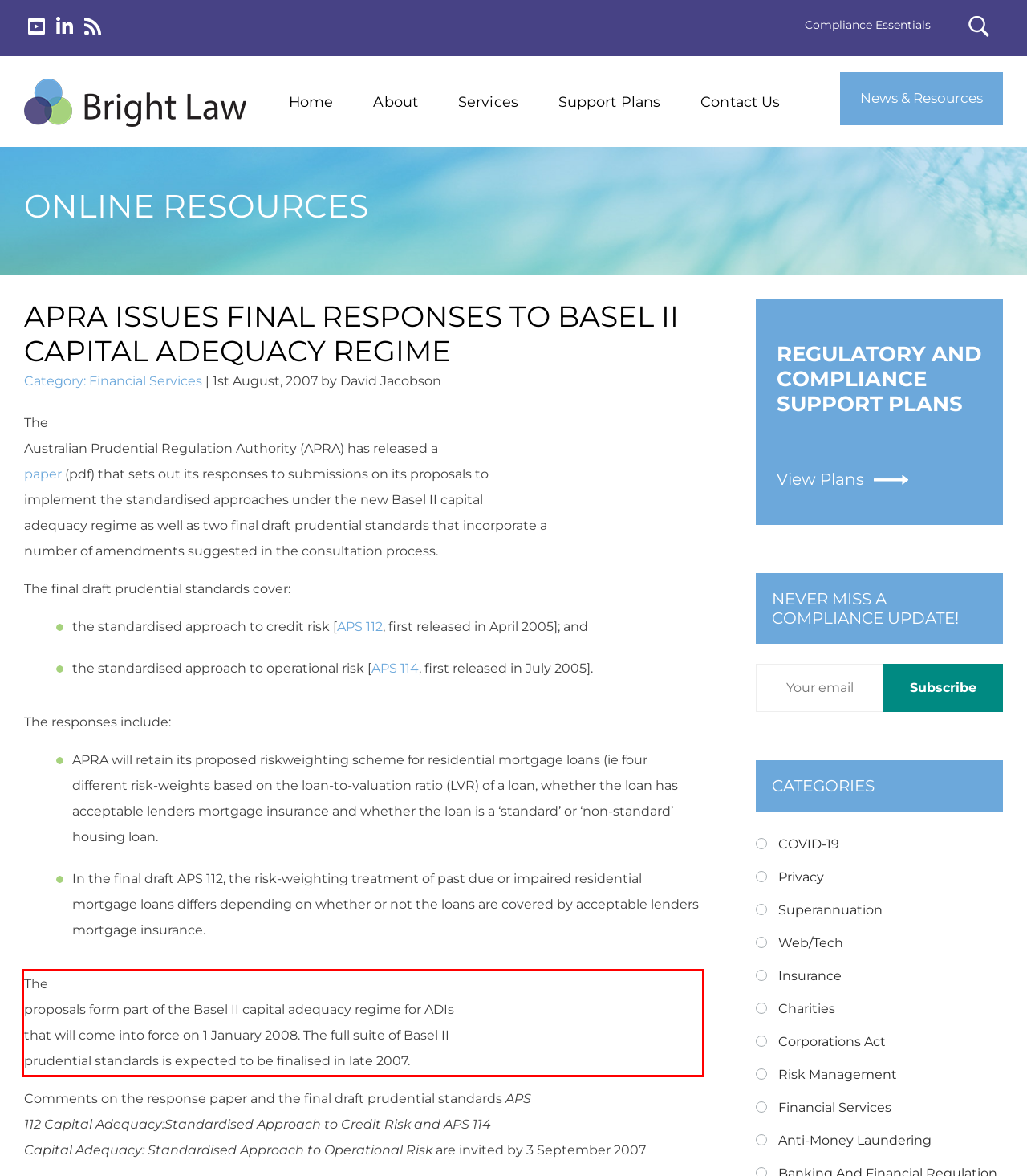Using the provided screenshot of a webpage, recognize and generate the text found within the red rectangle bounding box.

The proposals form part of the Basel II capital adequacy regime for ADIs that will come into force on 1 January 2008. The full suite of Basel II prudential standards is expected to be finalised in late 2007.